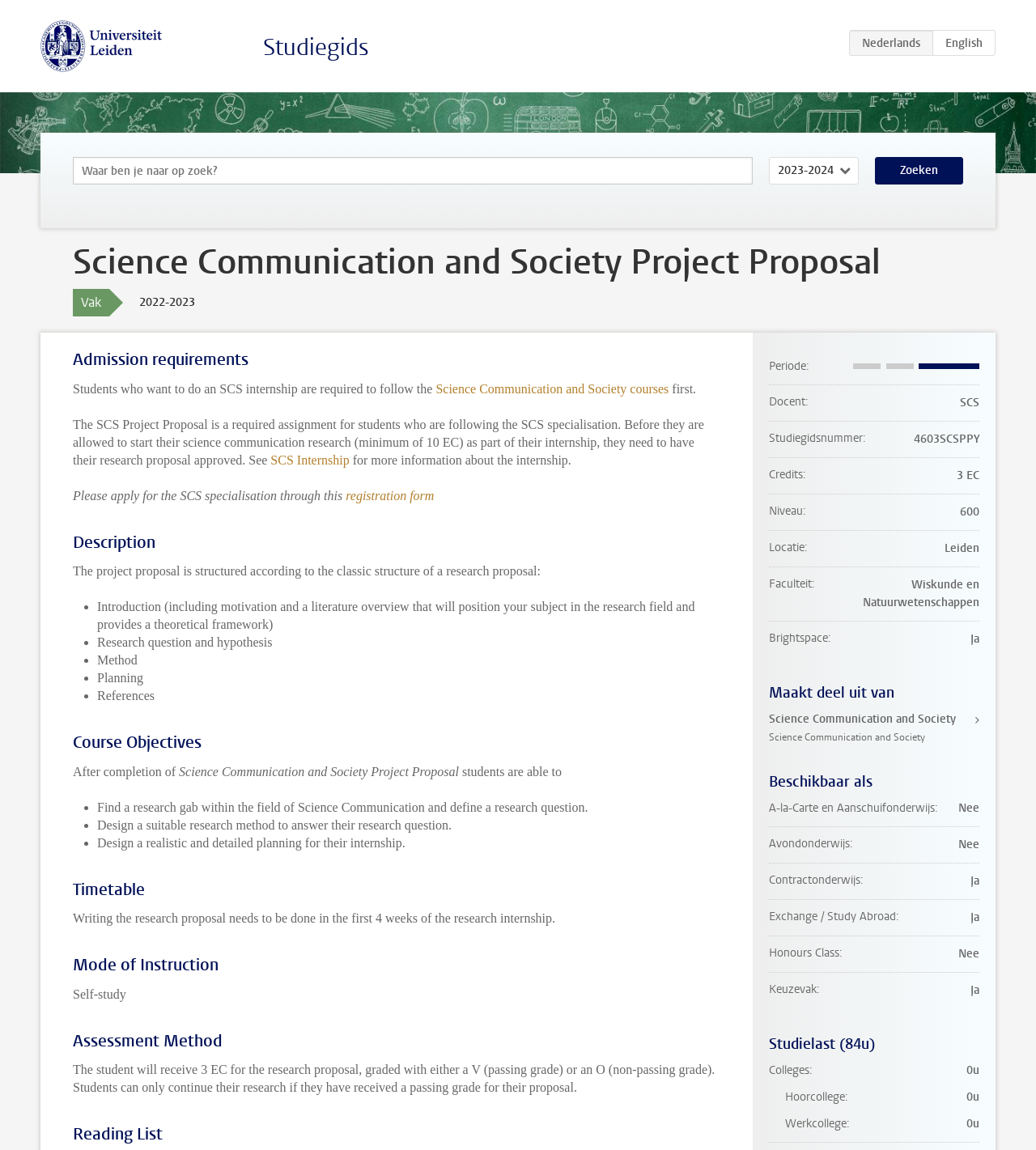Determine the bounding box coordinates of the target area to click to execute the following instruction: "Click on Zoeken button."

[0.845, 0.137, 0.93, 0.16]